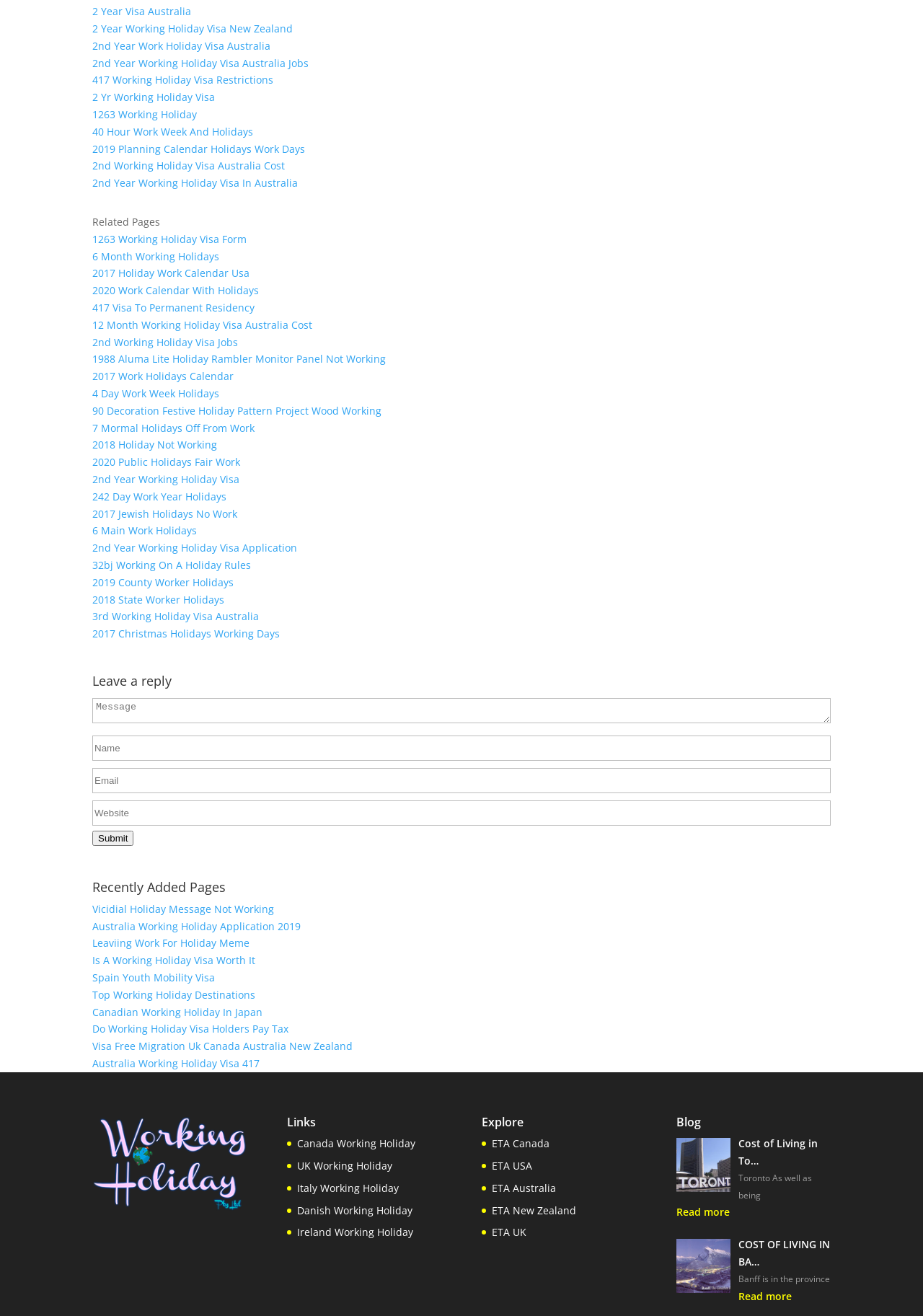Please answer the following question using a single word or phrase: 
How many textboxes are available for leaving a reply?

4